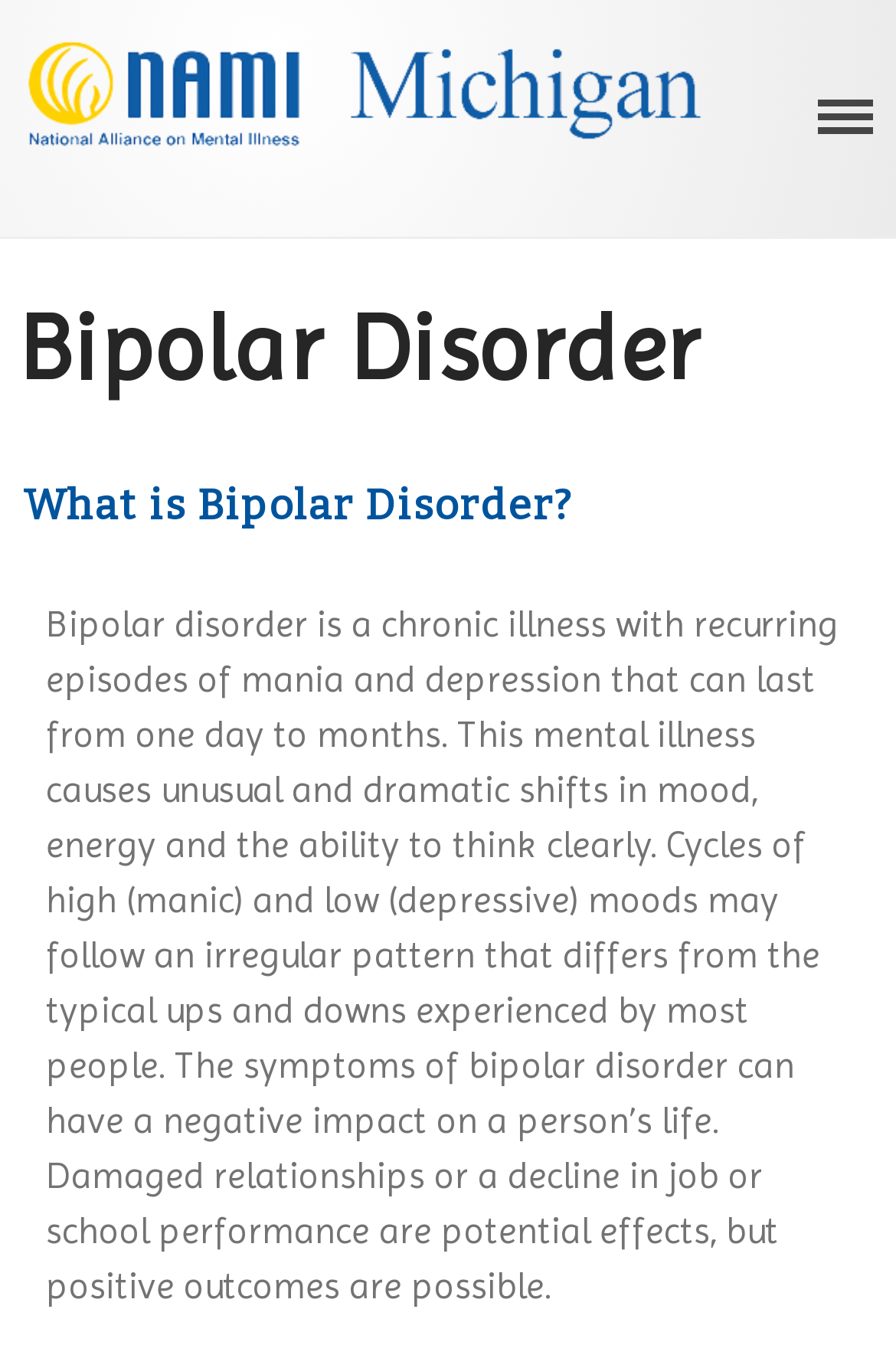Please identify the bounding box coordinates of the element on the webpage that should be clicked to follow this instruction: "click HOME". The bounding box coordinates should be given as four float numbers between 0 and 1, formatted as [left, top, right, bottom].

[0.449, 0.076, 0.936, 0.125]